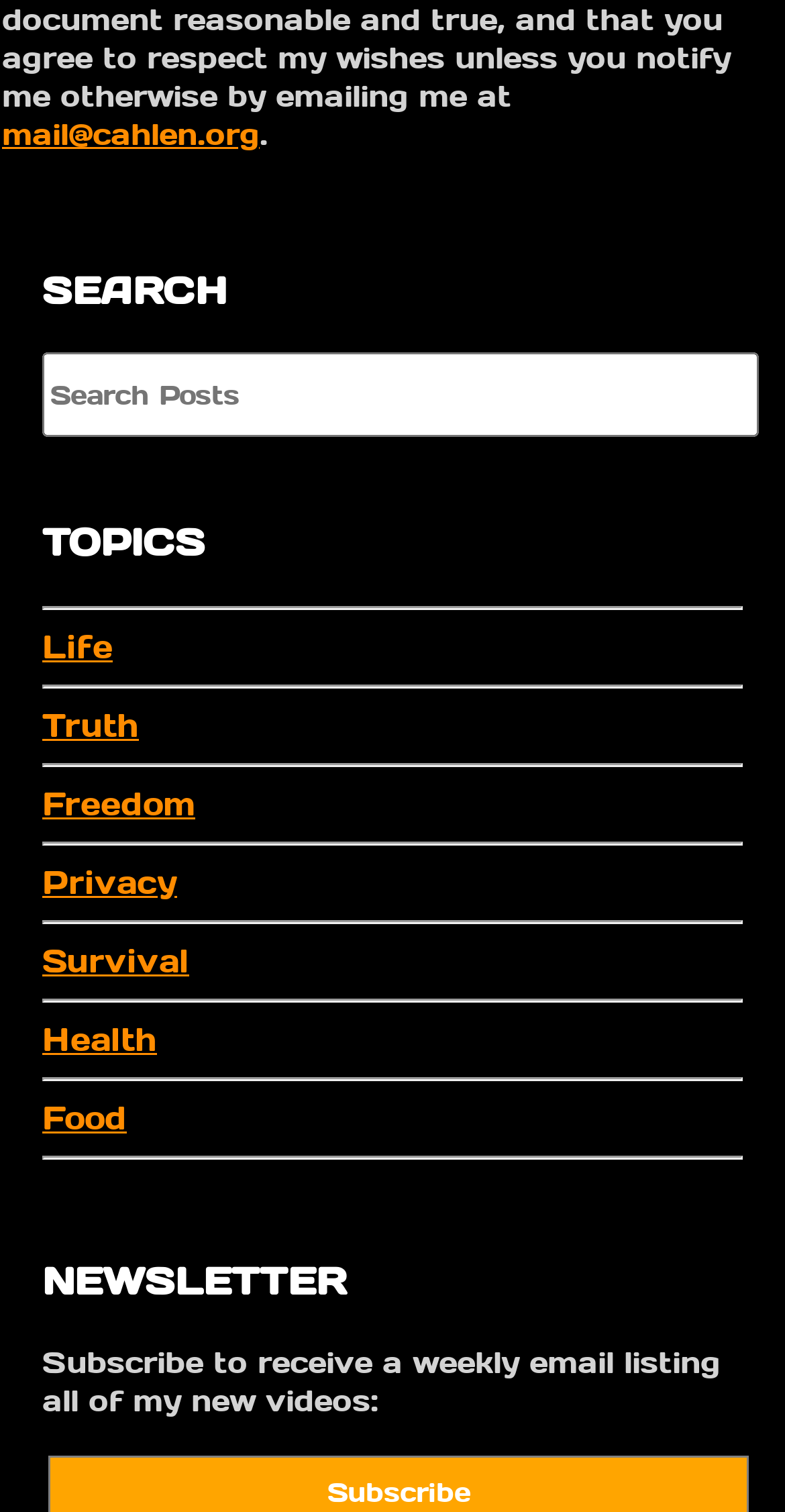What are the main topics on this website?
Refer to the image and provide a thorough answer to the question.

The website has a section labeled 'TOPICS' which contains links to various topics such as 'Life', 'Truth', 'Freedom', 'Privacy', 'Survival', 'Health', and 'Food', indicating that these are the main topics covered on the website.